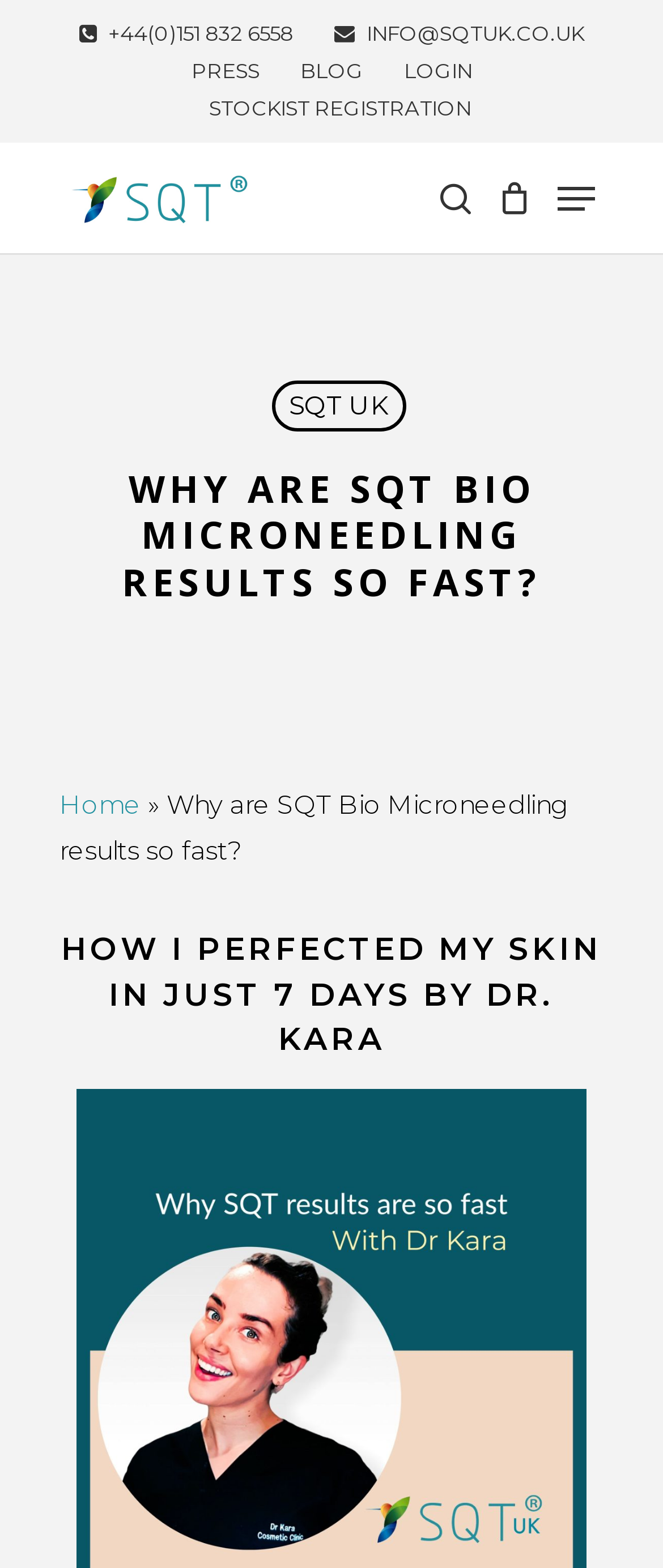Identify the bounding box coordinates of the element to click to follow this instruction: 'Search for something'. Ensure the coordinates are four float values between 0 and 1, provided as [left, top, right, bottom].

[0.103, 0.177, 0.897, 0.222]